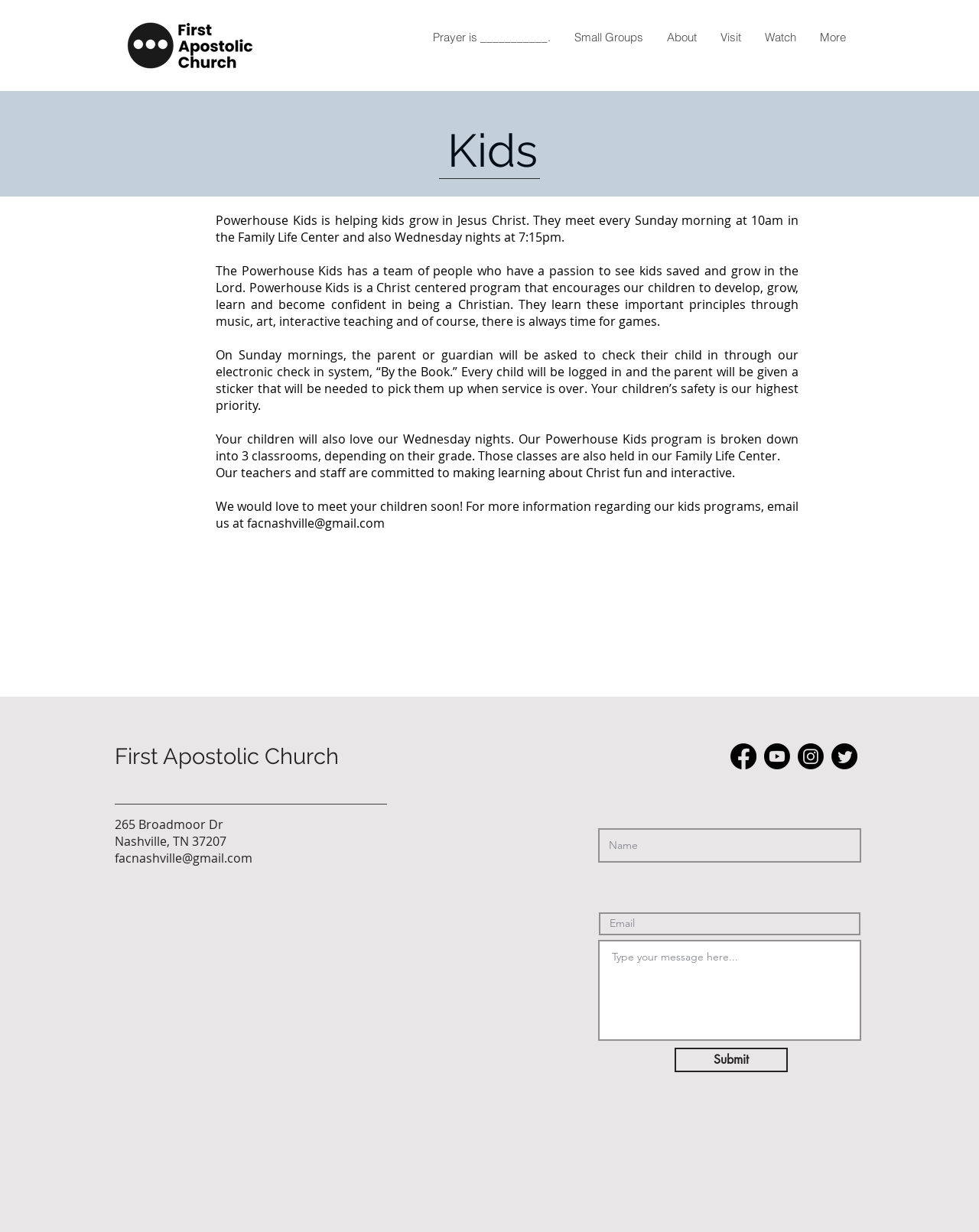Can you determine the bounding box coordinates of the area that needs to be clicked to fulfill the following instruction: "Click the FAC Logo"?

[0.117, 0.002, 0.271, 0.071]